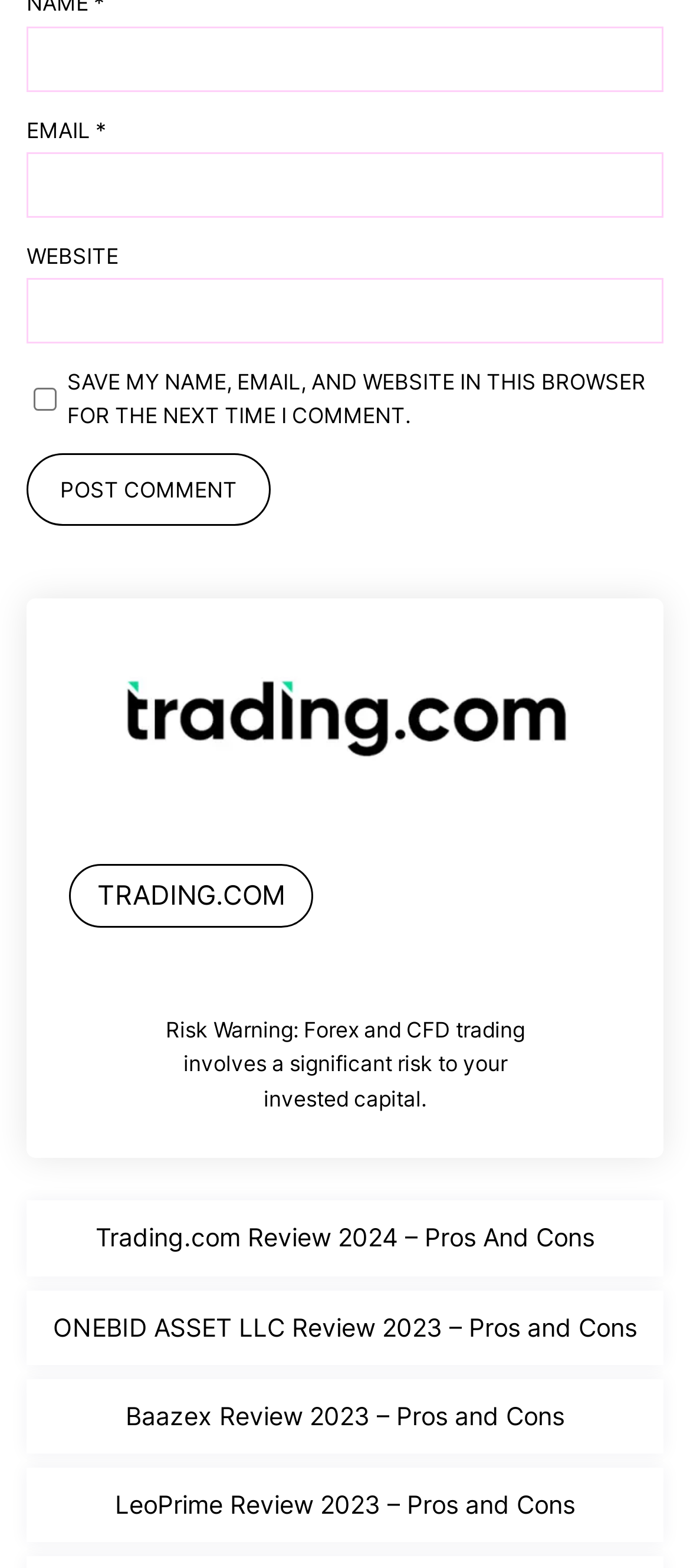Given the description of a UI element: "Privacy", identify the bounding box coordinates of the matching element in the webpage screenshot.

None